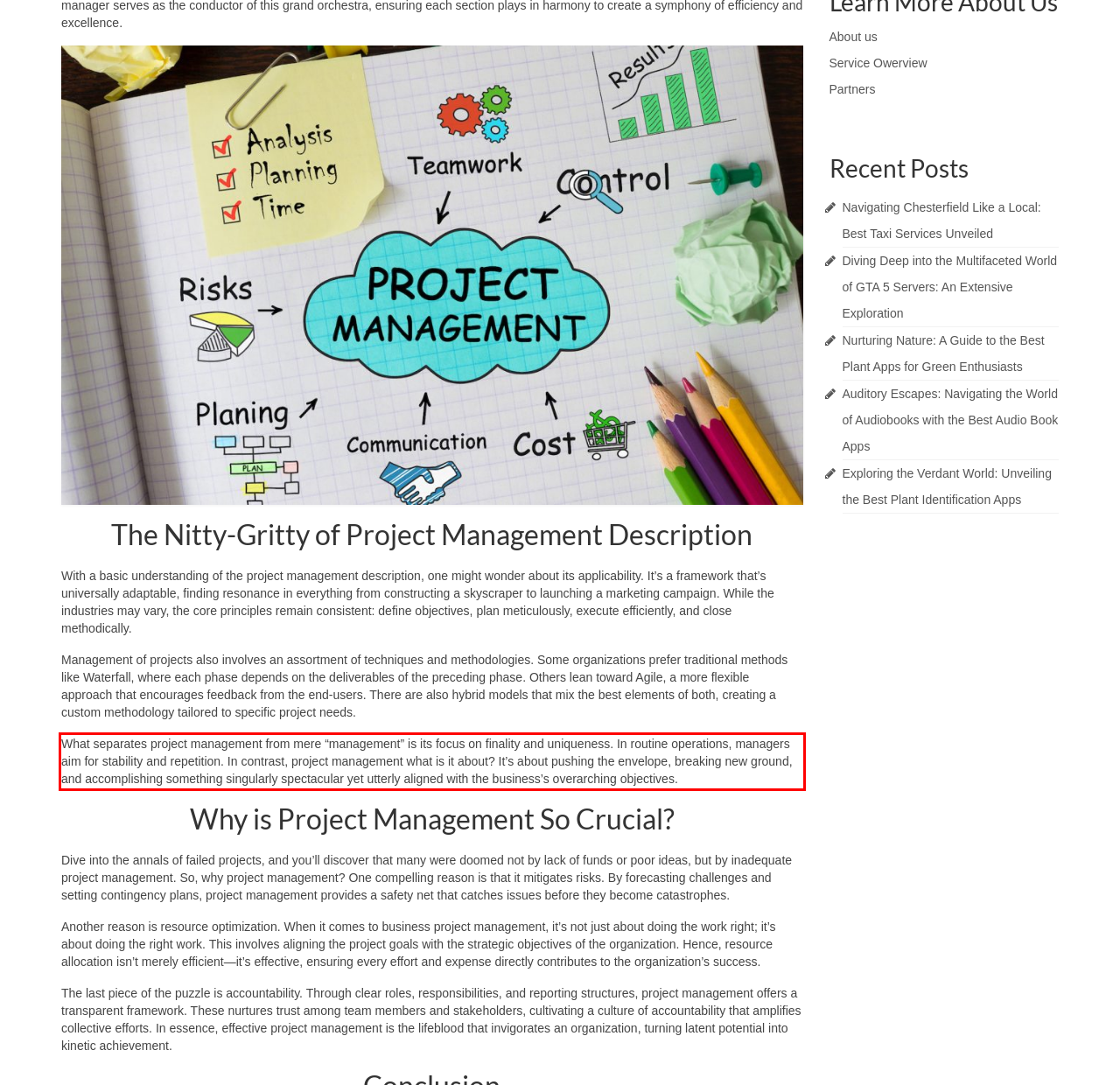Given a screenshot of a webpage, identify the red bounding box and perform OCR to recognize the text within that box.

What separates project management from mere “management” is its focus on finality and uniqueness. In routine operations, managers aim for stability and repetition. In contrast, project management what is it about? It’s about pushing the envelope, breaking new ground, and accomplishing something singularly spectacular yet utterly aligned with the business’s overarching objectives.